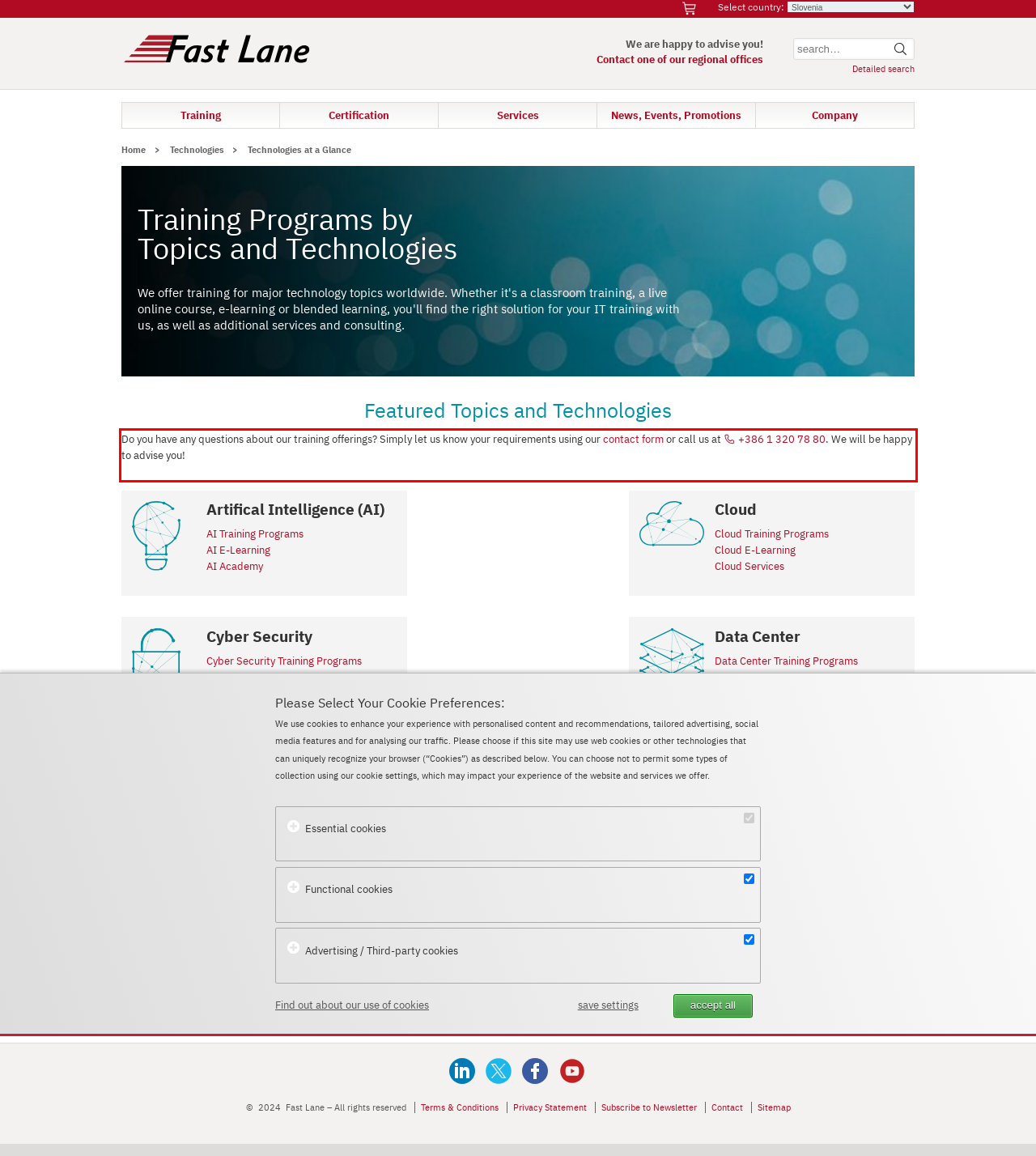View the screenshot of the webpage and identify the UI element surrounded by a red bounding box. Extract the text contained within this red bounding box.

Do you have any questions about our training offerings? Simply let us know your requirements using our contact form or call us at +386 1 320 78 80. We will be happy to advise you!